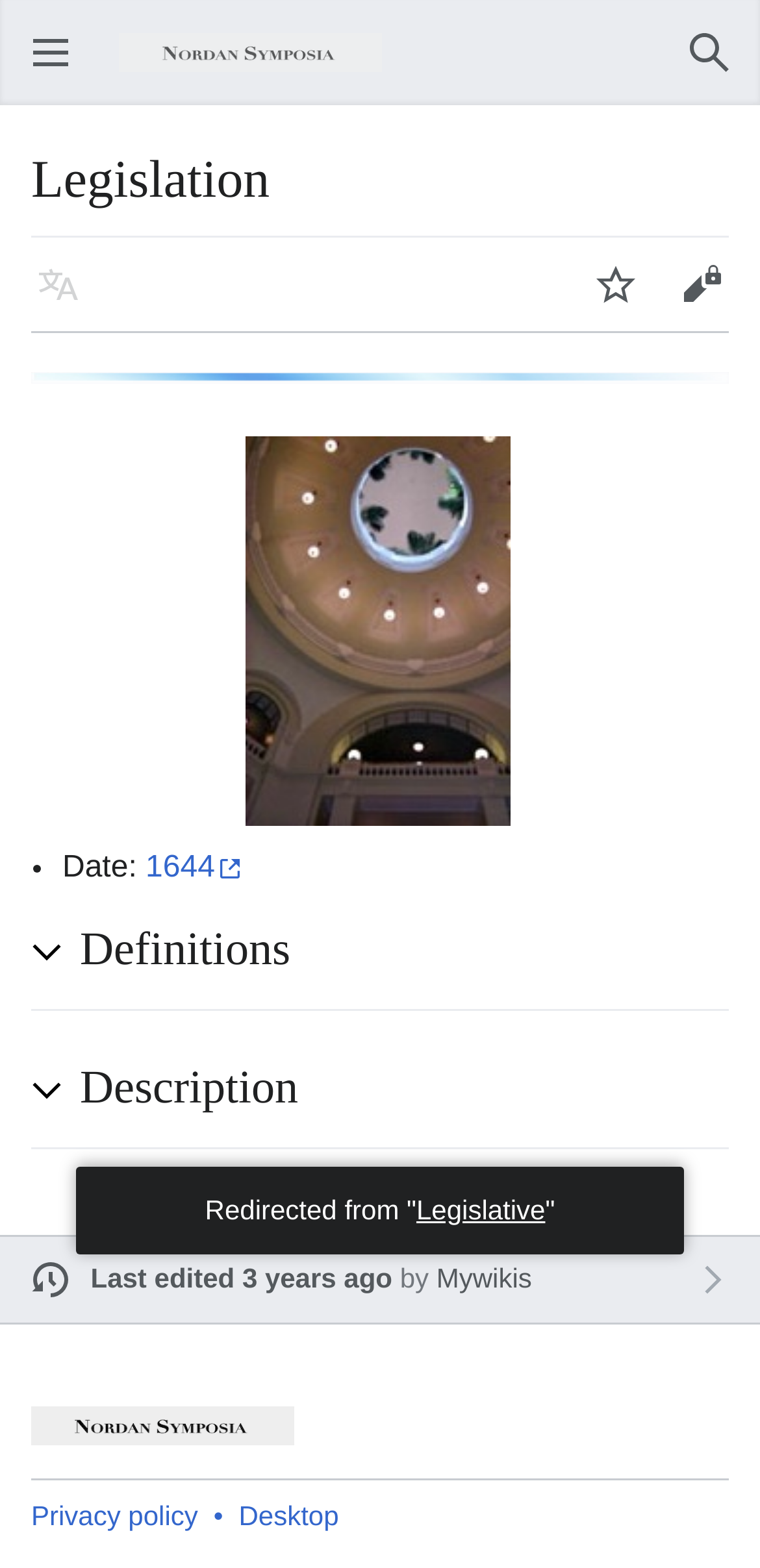Give a short answer to this question using one word or a phrase:
What is the text of the first heading?

Legislation